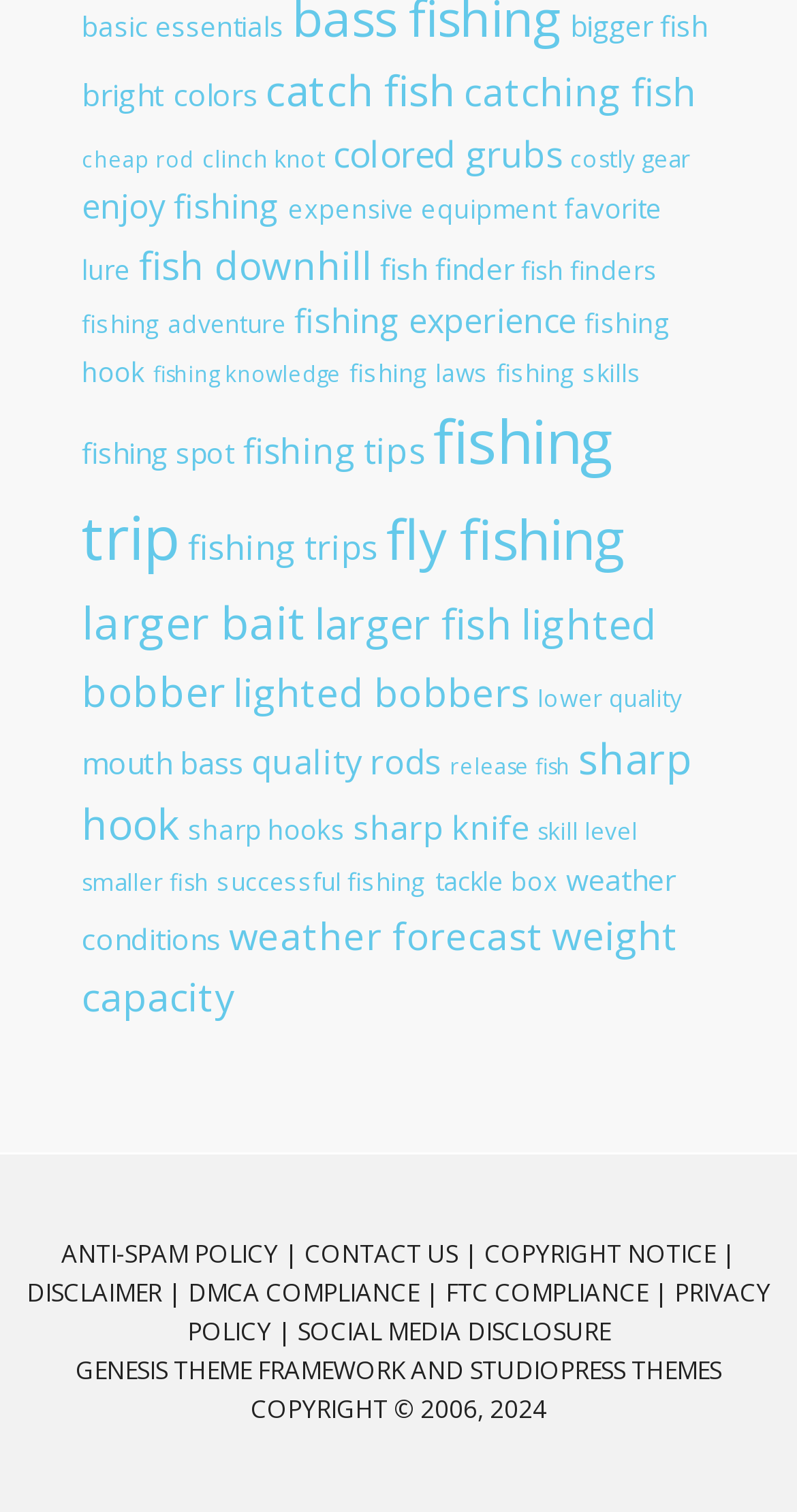Determine the coordinates of the bounding box for the clickable area needed to execute this instruction: "read 'ANTI-SPAM POLICY'".

[0.077, 0.817, 0.382, 0.84]